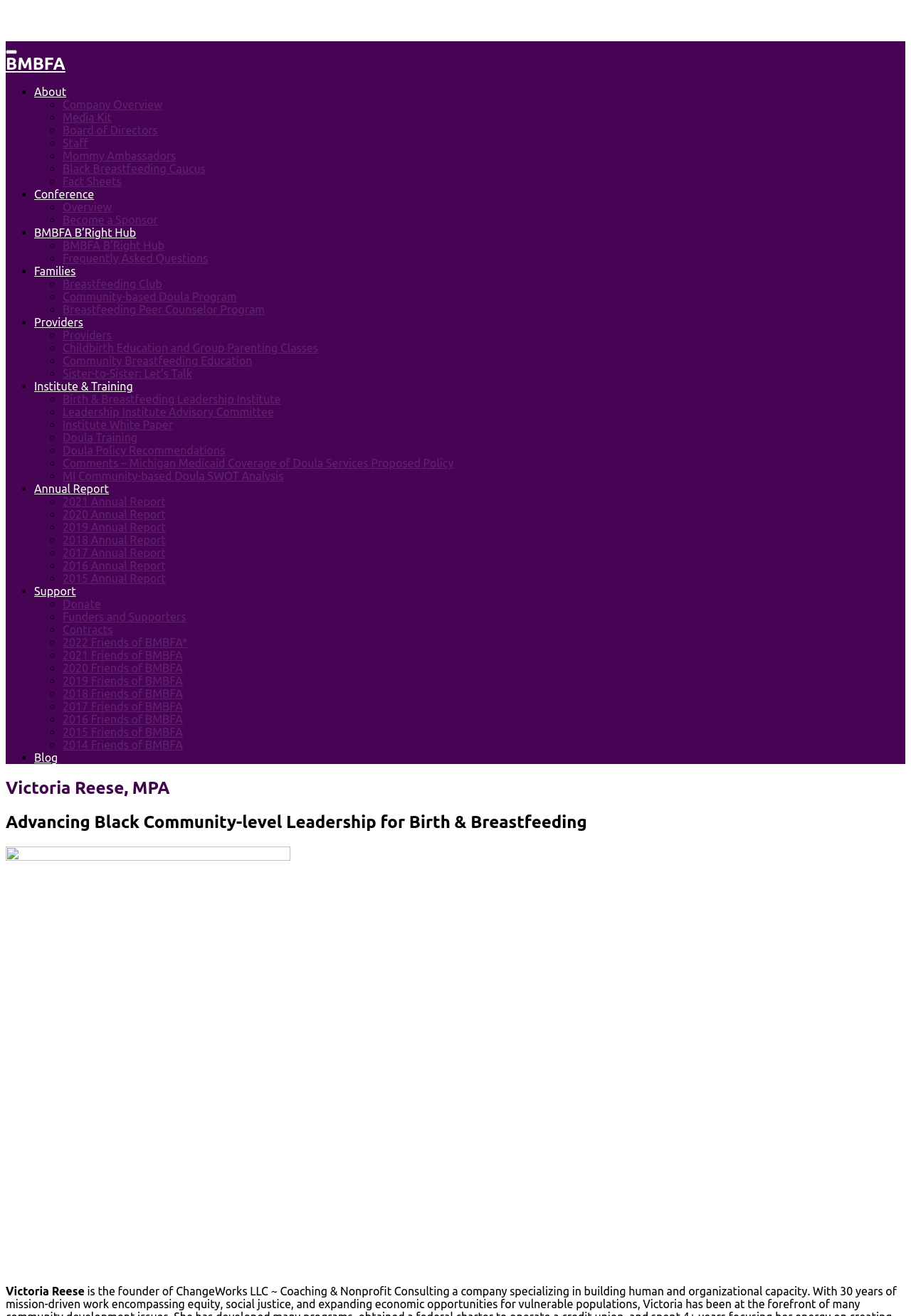Using a single word or phrase, answer the following question: 
What is the purpose of the 'Mommy Ambassadors' link?

Unknown